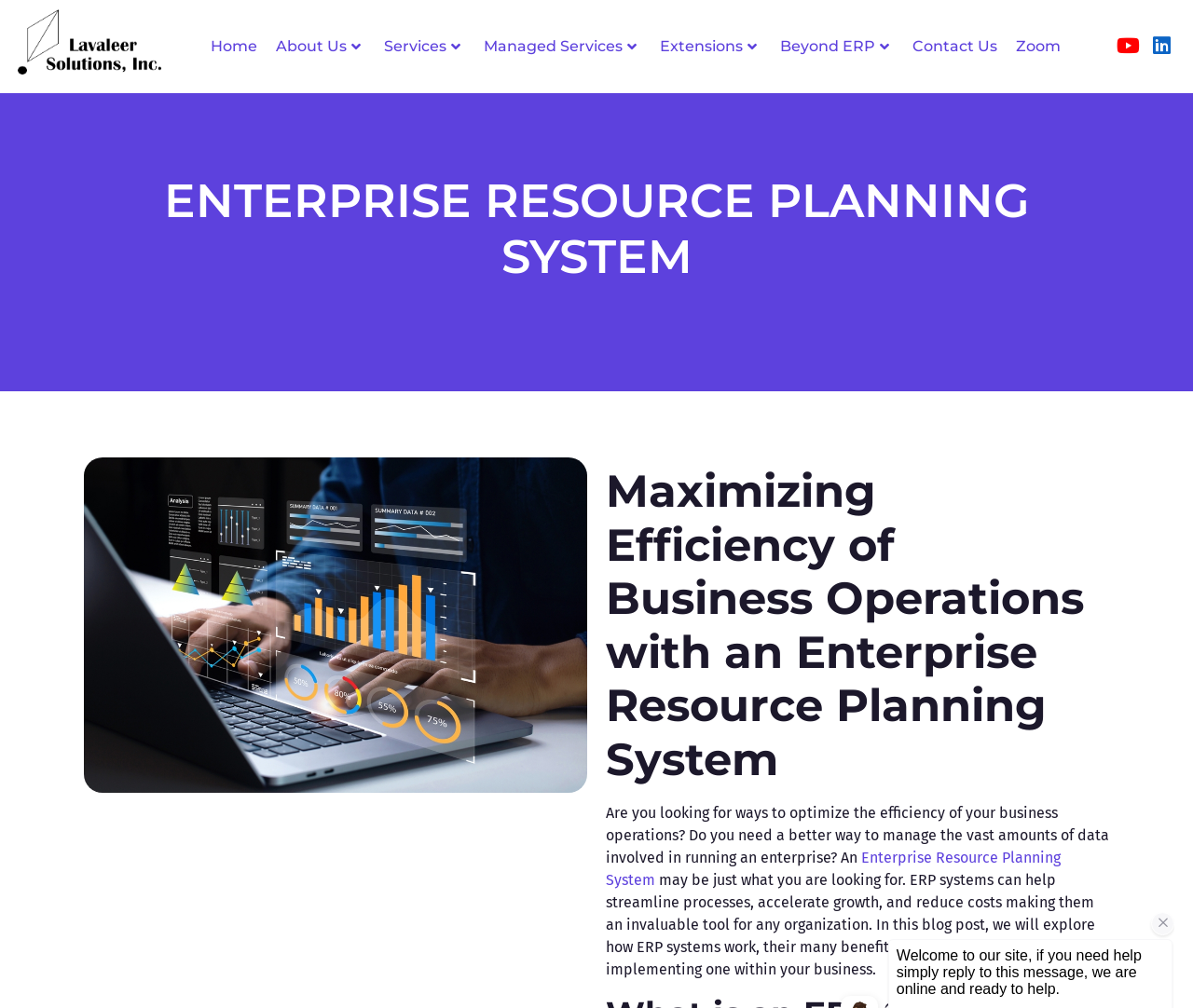Summarize the webpage with a detailed and informative caption.

This webpage appears to be a blog post or article about Enterprise Resource Planning (ERP) systems and their benefits for business operations. 

At the top of the page, there is a navigation menu with 8 links, including "Home", "About Us", "Services", "Managed Services", "Extensions", "Beyond ERP", "Contact Us", and "Zoom". These links are aligned horizontally and take up the top section of the page.

Below the navigation menu, there is a large heading that reads "ENTERPRISE RESOURCE PLANNING SYSTEM". This heading spans almost the entire width of the page.

On the left side of the page, there is an image related to Enterprise Resource Planning, which takes up about a quarter of the page's height.

To the right of the image, there is a heading that reads "Maximizing Efficiency of Business Operations with an Enterprise Resource Planning System". This heading is followed by a block of text that summarizes the benefits of ERP systems, including optimizing business operations, managing data, streamlining processes, and reducing costs. 

Within this block of text, there is a link to "Enterprise Resource Planning System", which is likely a call-to-action or a link to more information. The text also mentions that the blog post will explore how ERP systems work and provide insight on implementing one within a business.